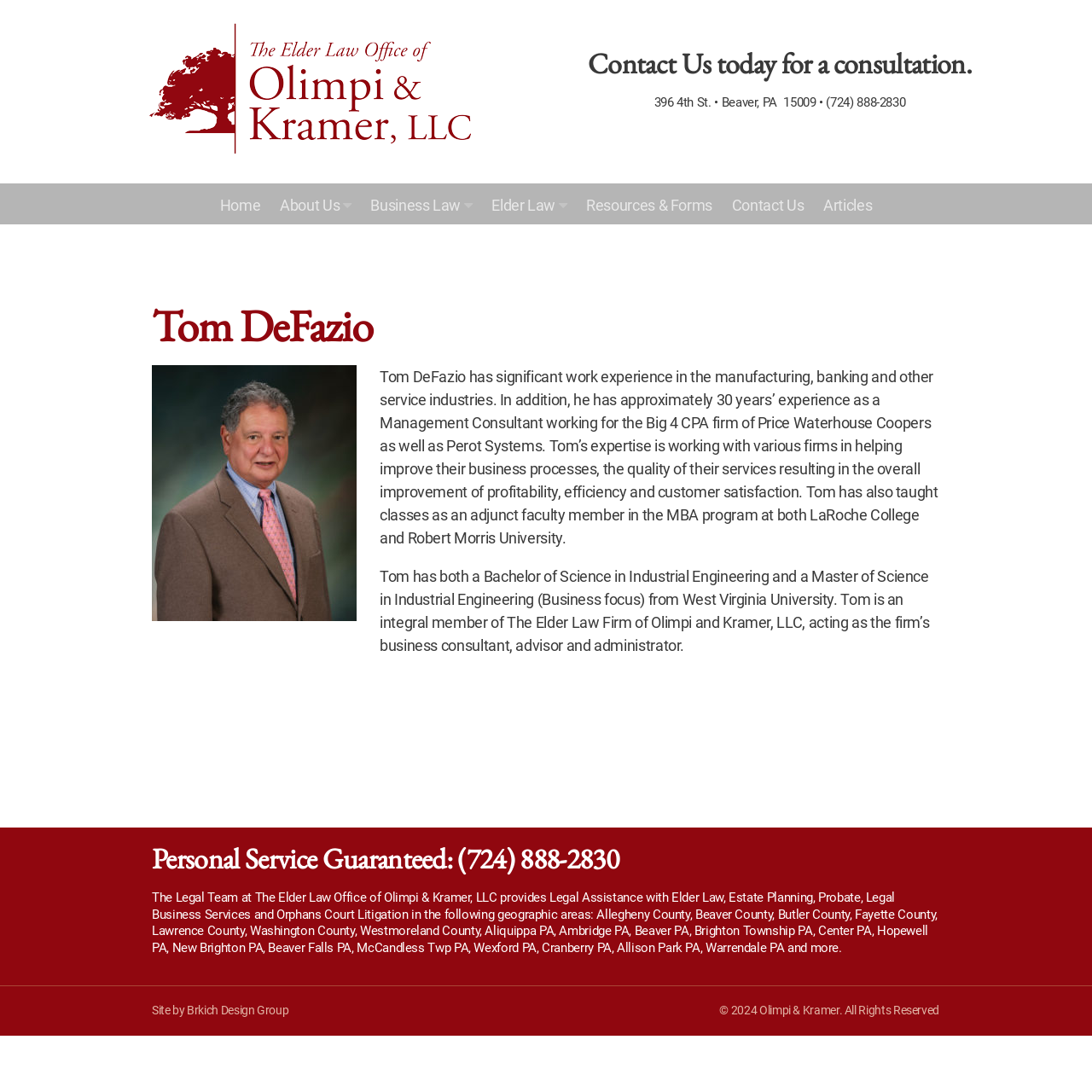Using the element description provided, determine the bounding box coordinates in the format (top-left x, top-left y, bottom-right x, bottom-right y). Ensure that all values are floating point numbers between 0 and 1. Element description: Resources & Forms

[0.53, 0.17, 0.659, 0.205]